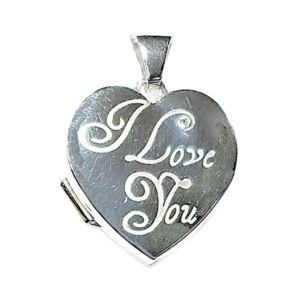Provide a comprehensive description of the image.

The image features a beautifully designed silver heart pendant engraved with the words "I Love You." This charming piece is part of Voyager's Abbeycrest brand collection, known for its innovative approach to incorporating personal sentiment into jewelry. The pendant's design not only serves as an expression of love but also opens to reveal a space for a personal picture, marrying sentimentality with elegance. The Abbeycrest brand has a rich heritage of creating meaningful pieces, and this pendant exemplifies their commitment to quality and emotional connection in jewelry design.